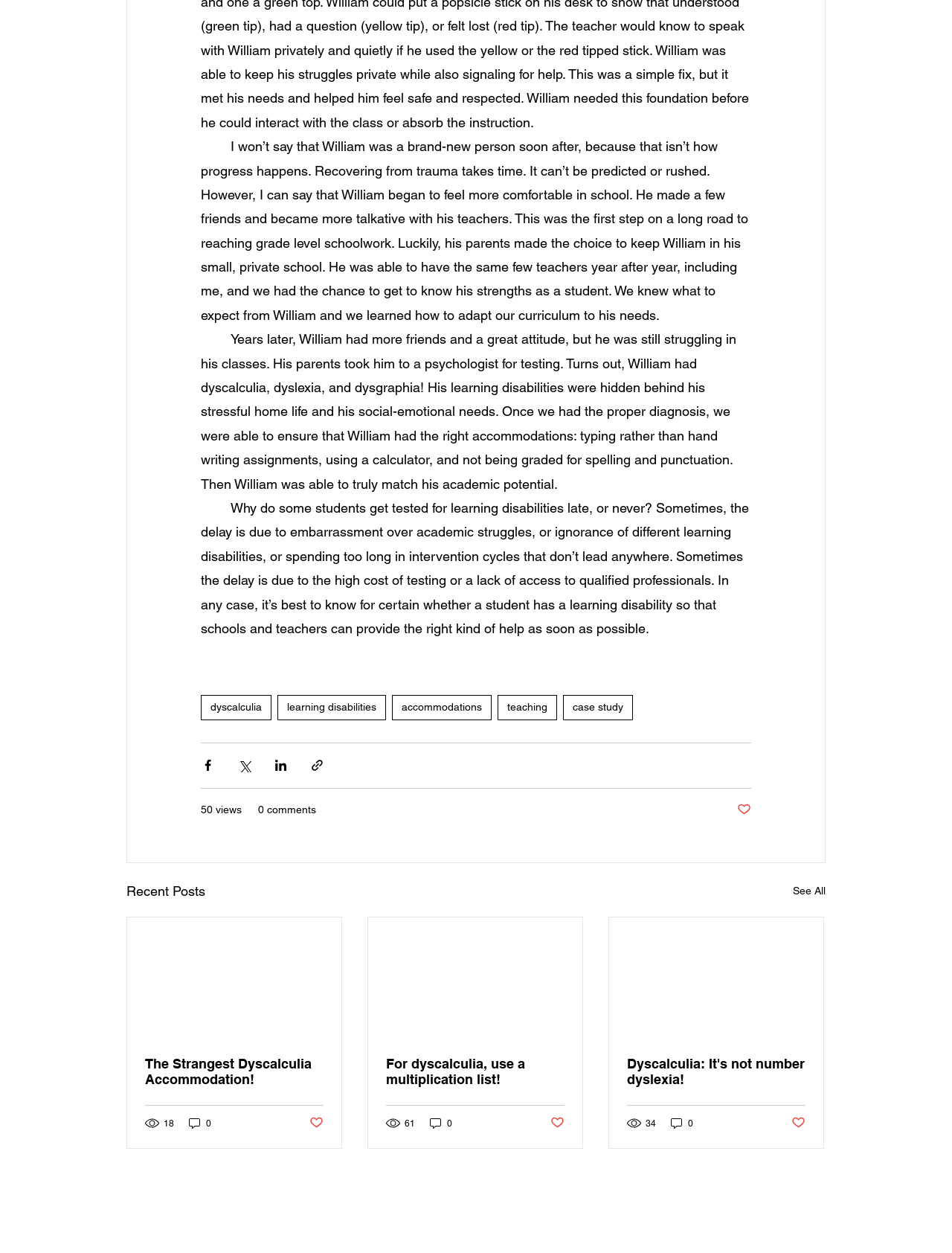Find and specify the bounding box coordinates that correspond to the clickable region for the instruction: "View the 'Recent Posts'".

[0.133, 0.702, 0.216, 0.72]